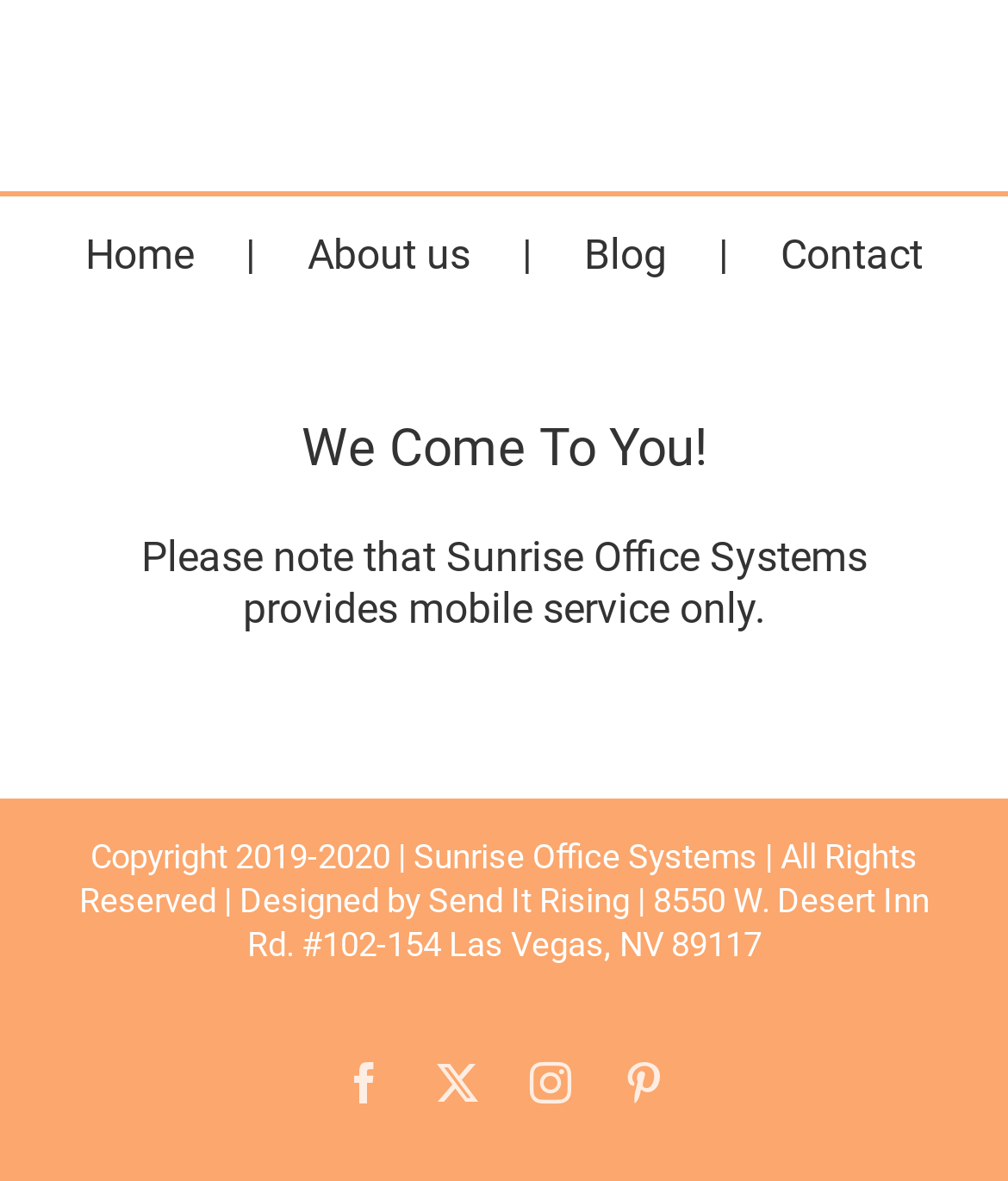What is the company's mobile service policy?
Provide an in-depth and detailed answer to the question.

Based on the static text 'Please note that Sunrise Office Systems provides mobile service only.', it is clear that the company only provides mobile service.